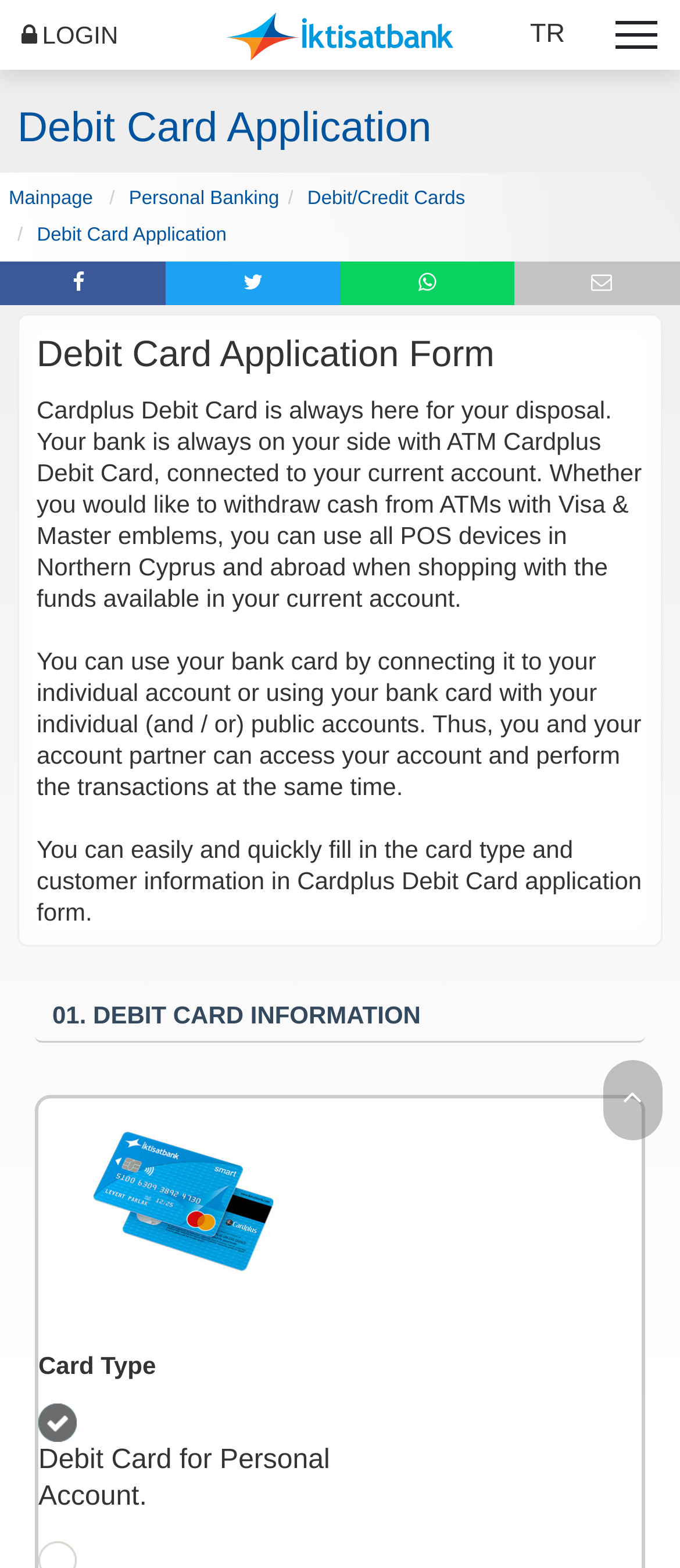Please locate the bounding box coordinates of the element that should be clicked to achieve the given instruction: "Go to the main page".

[0.013, 0.12, 0.137, 0.133]